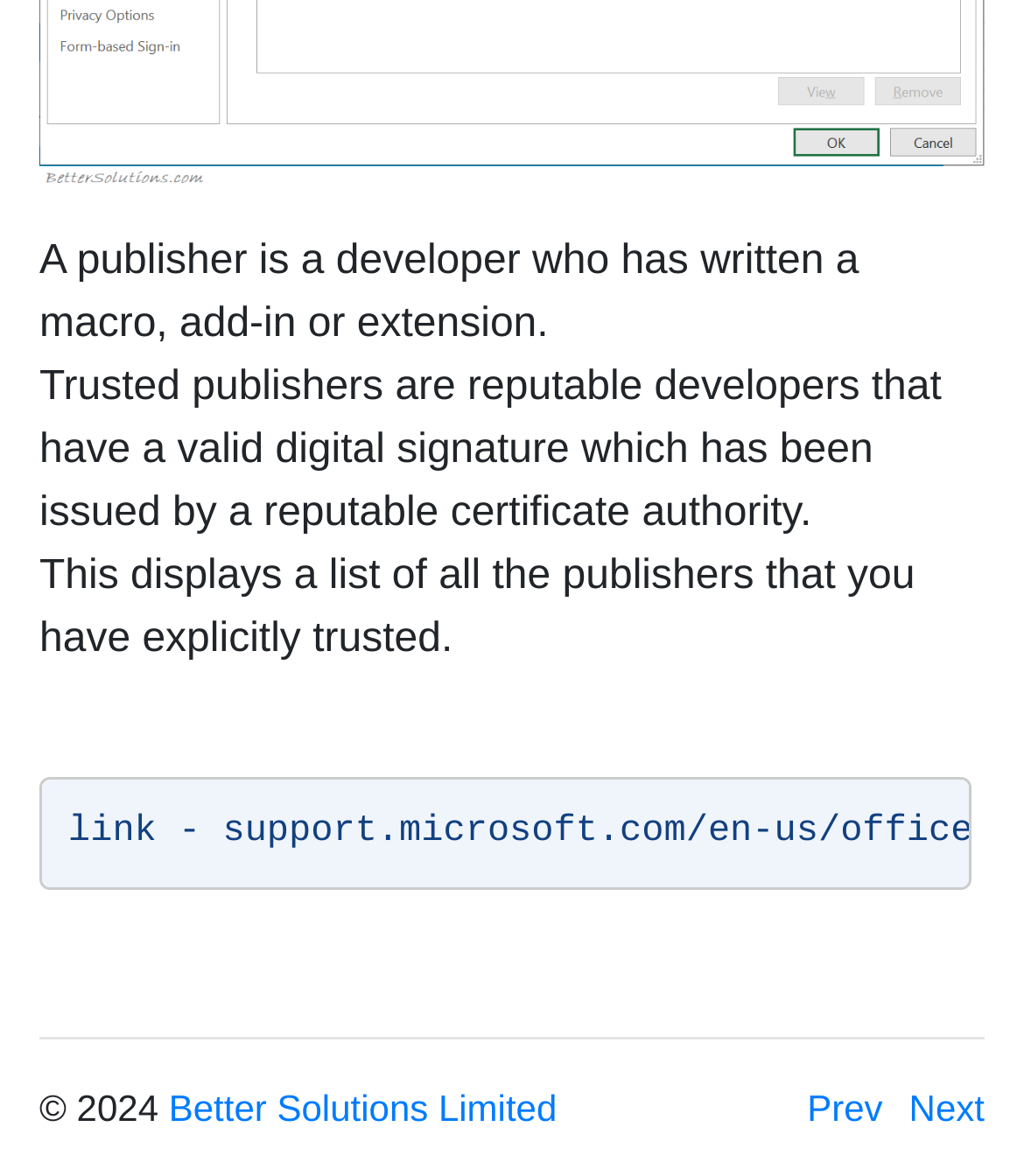Specify the bounding box coordinates (top-left x, top-left y, bottom-right x, bottom-right y) of the UI element in the screenshot that matches this description: Prev

[0.788, 0.924, 0.862, 0.96]